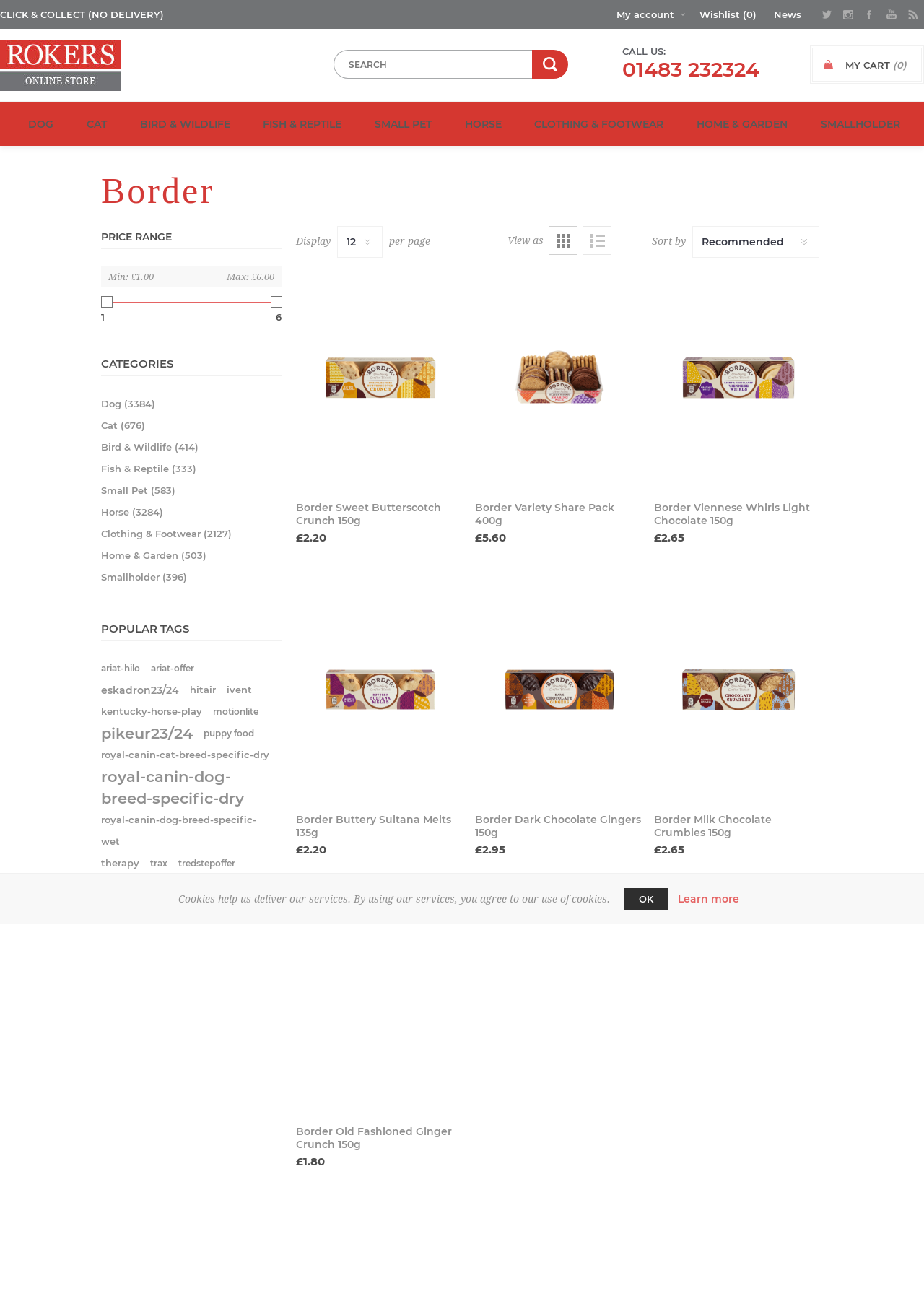Please provide a comprehensive answer to the question based on the screenshot: What is the price of Border Sweet Butterscotch Crunch 150g?

I found the static text element that displays the price of the product 'Border Sweet Butterscotch Crunch 150g' which is £2.20.